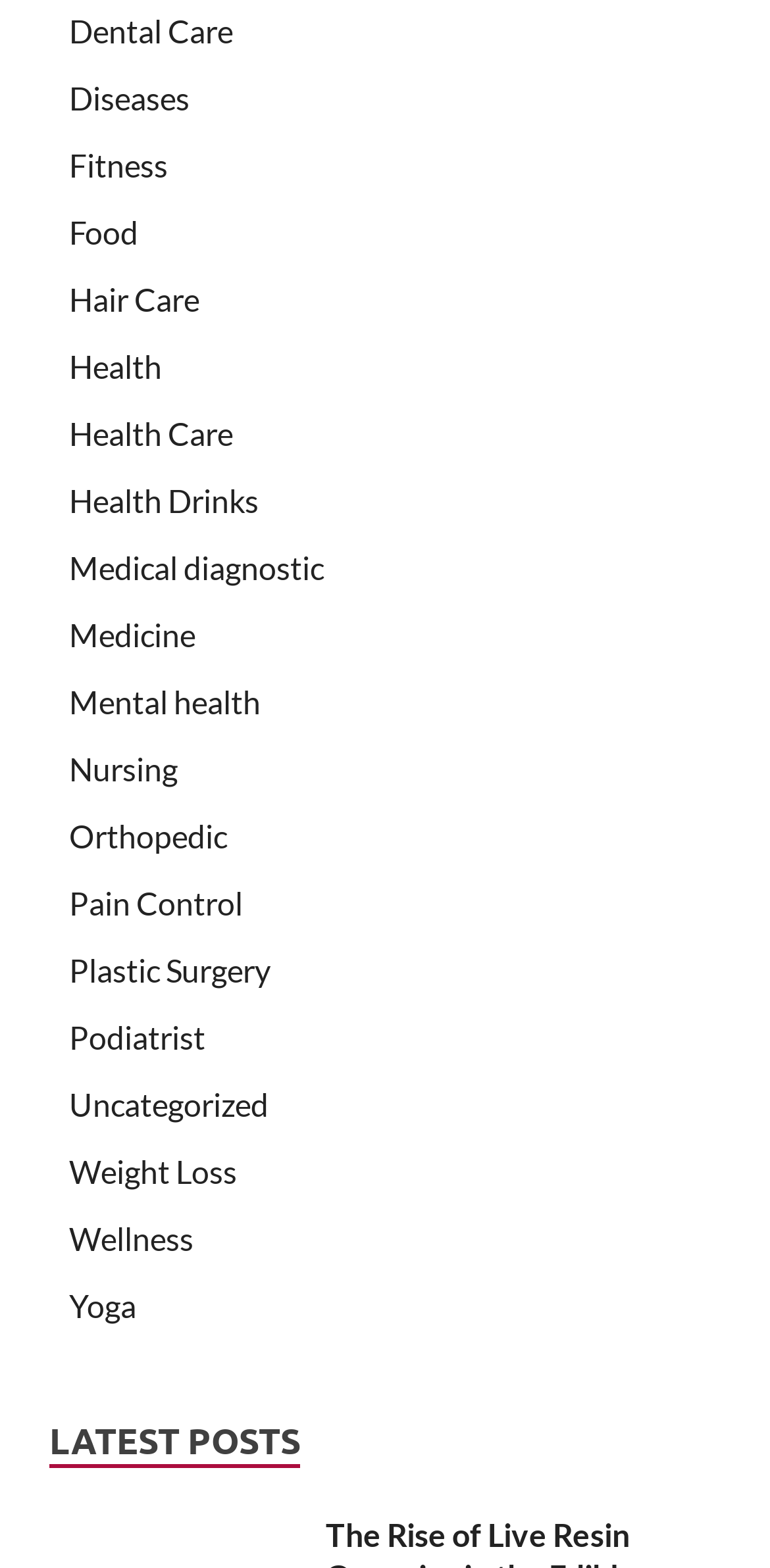Identify the bounding box coordinates for the region to click in order to carry out this instruction: "Click on Dental Care". Provide the coordinates using four float numbers between 0 and 1, formatted as [left, top, right, bottom].

[0.09, 0.008, 0.303, 0.032]